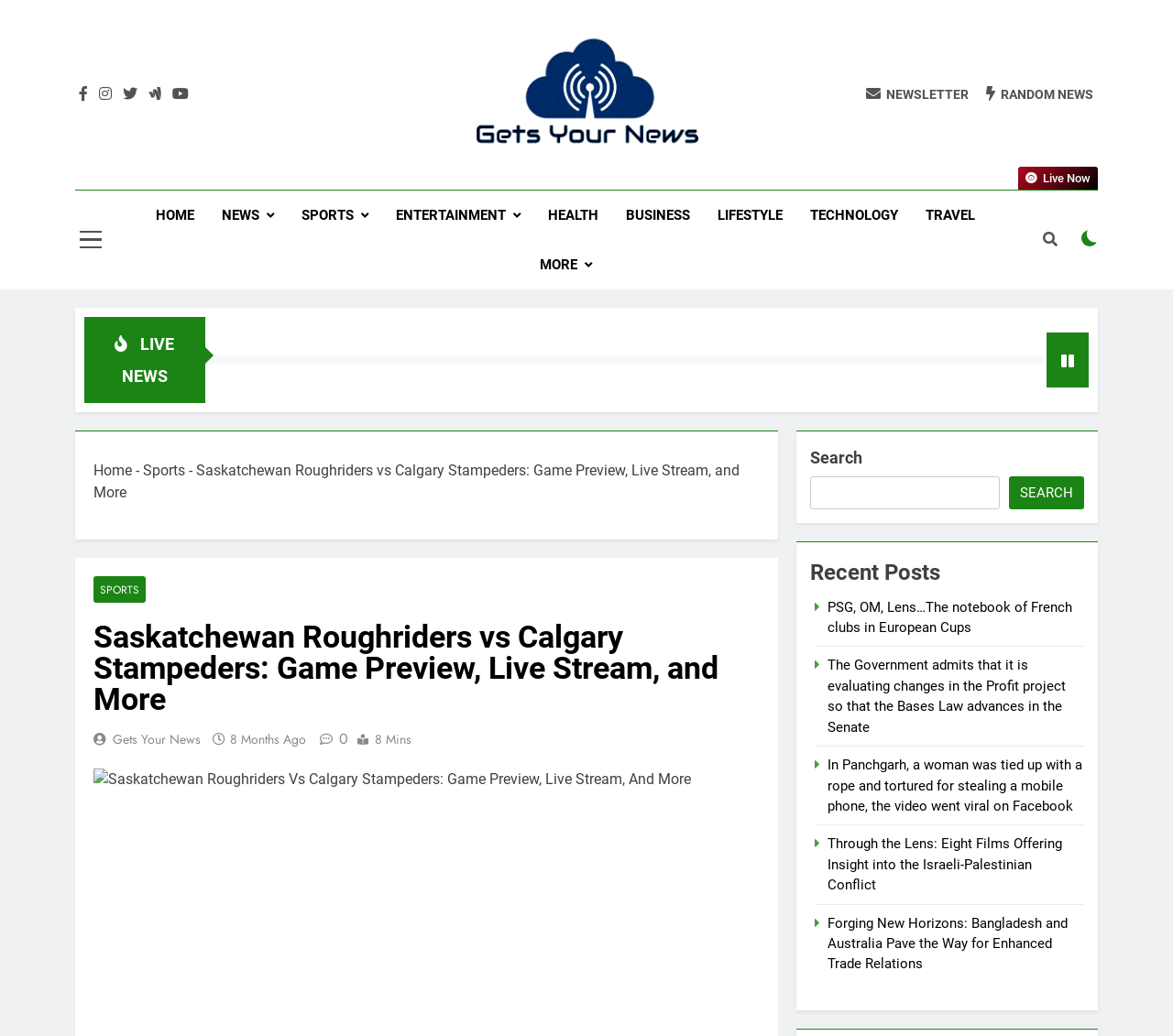Could you determine the bounding box coordinates of the clickable element to complete the instruction: "Search for something"? Provide the coordinates as four float numbers between 0 and 1, i.e., [left, top, right, bottom].

[0.691, 0.459, 0.852, 0.491]